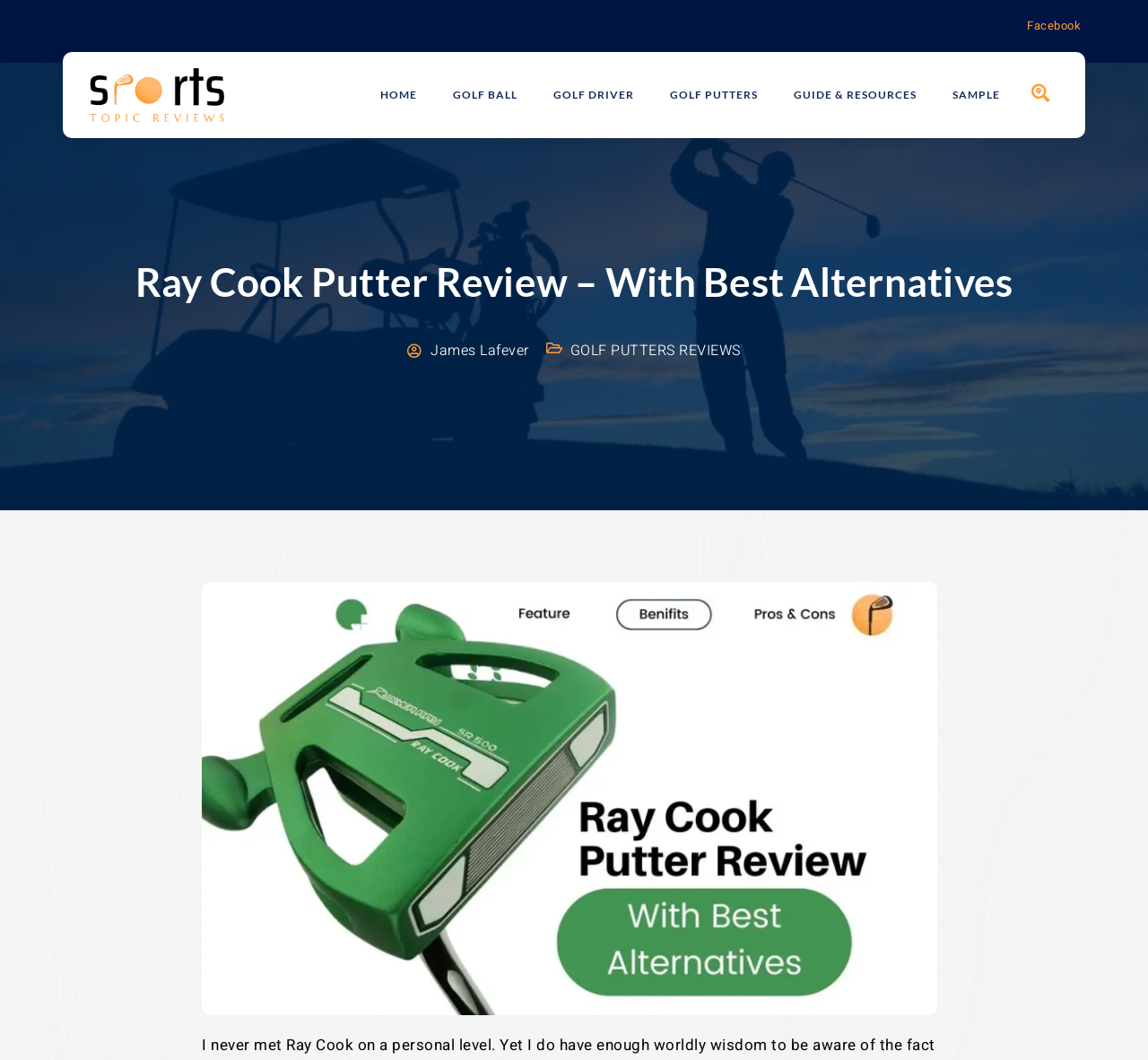Respond to the question below with a single word or phrase:
What type of golf equipment is being reviewed?

Putter